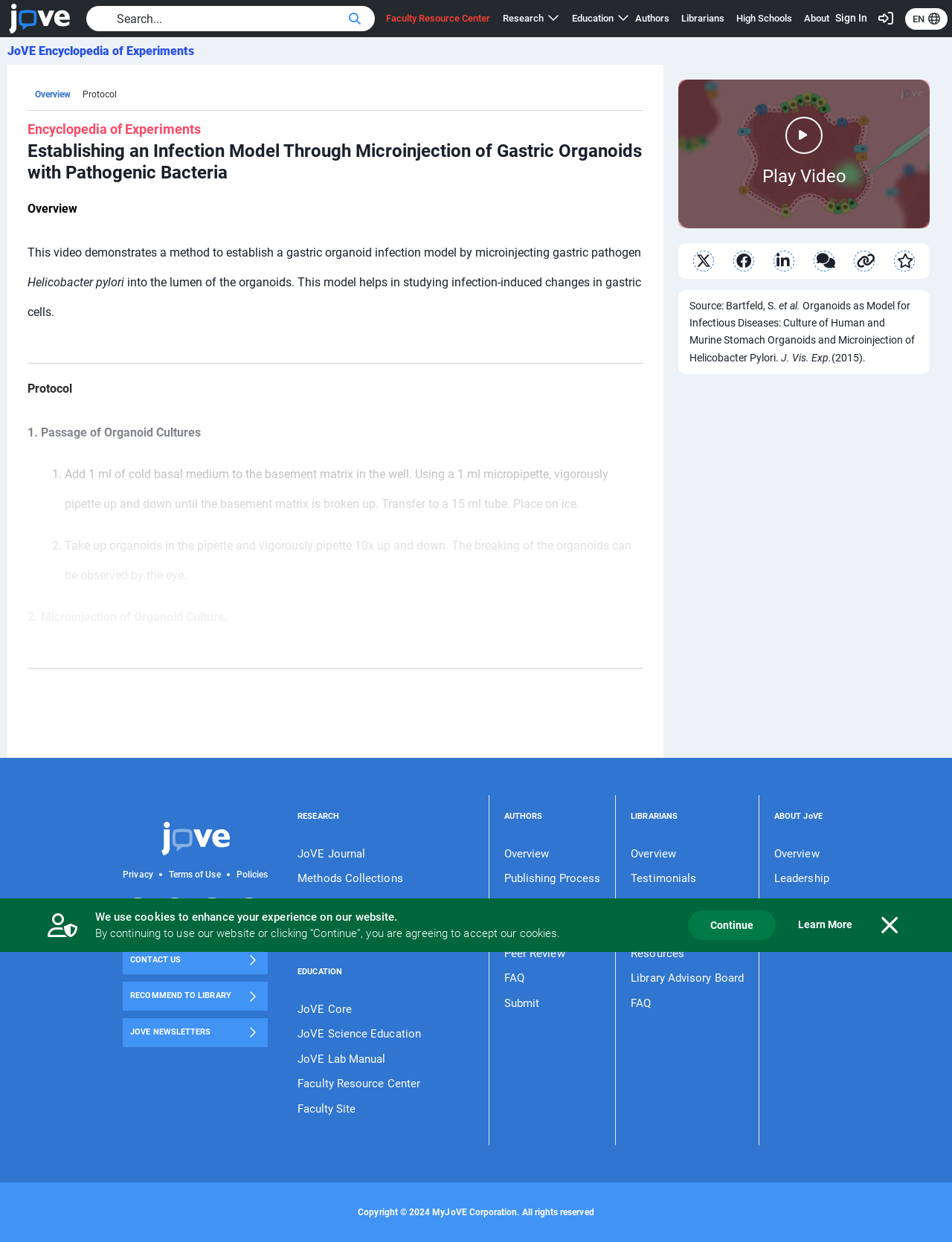Determine the coordinates of the bounding box that should be clicked to complete the instruction: "View the protocol". The coordinates should be represented by four float numbers between 0 and 1: [left, top, right, bottom].

[0.029, 0.293, 0.076, 0.327]